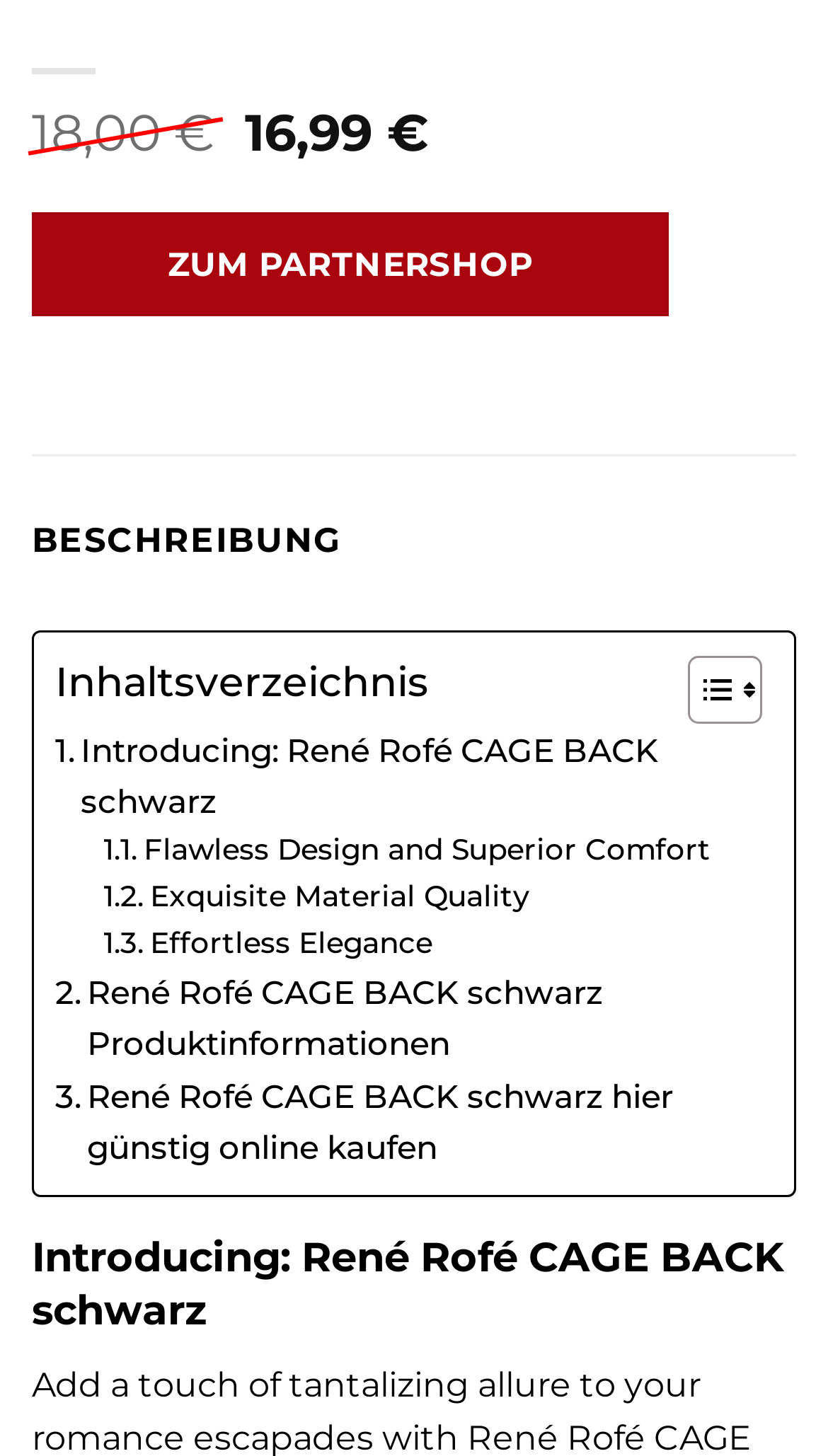Respond to the question with just a single word or phrase: 
What is the current price of the product?

16,99 €